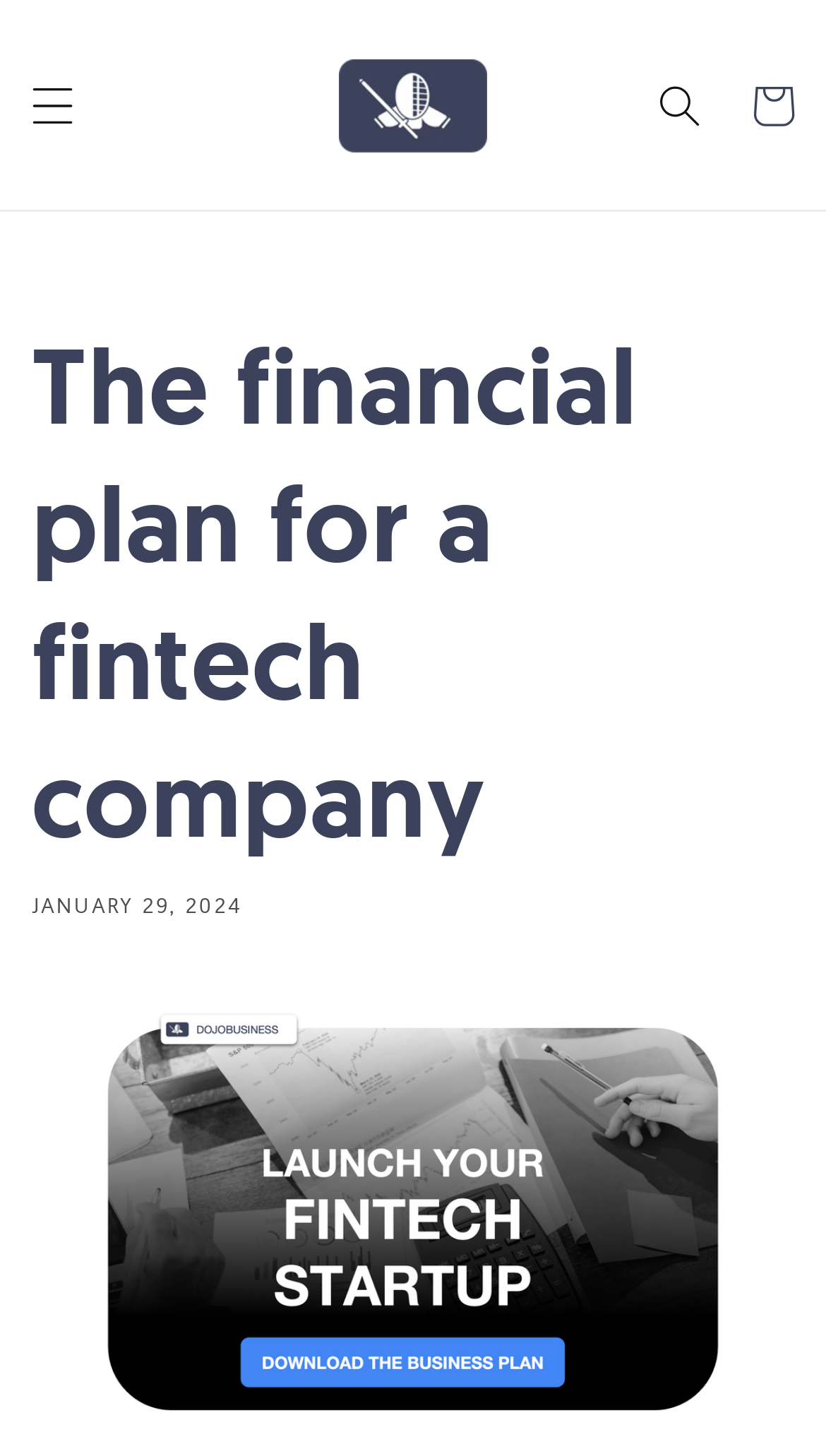What is the purpose of the button at the top-right corner?
Based on the screenshot, answer the question with a single word or phrase.

Search